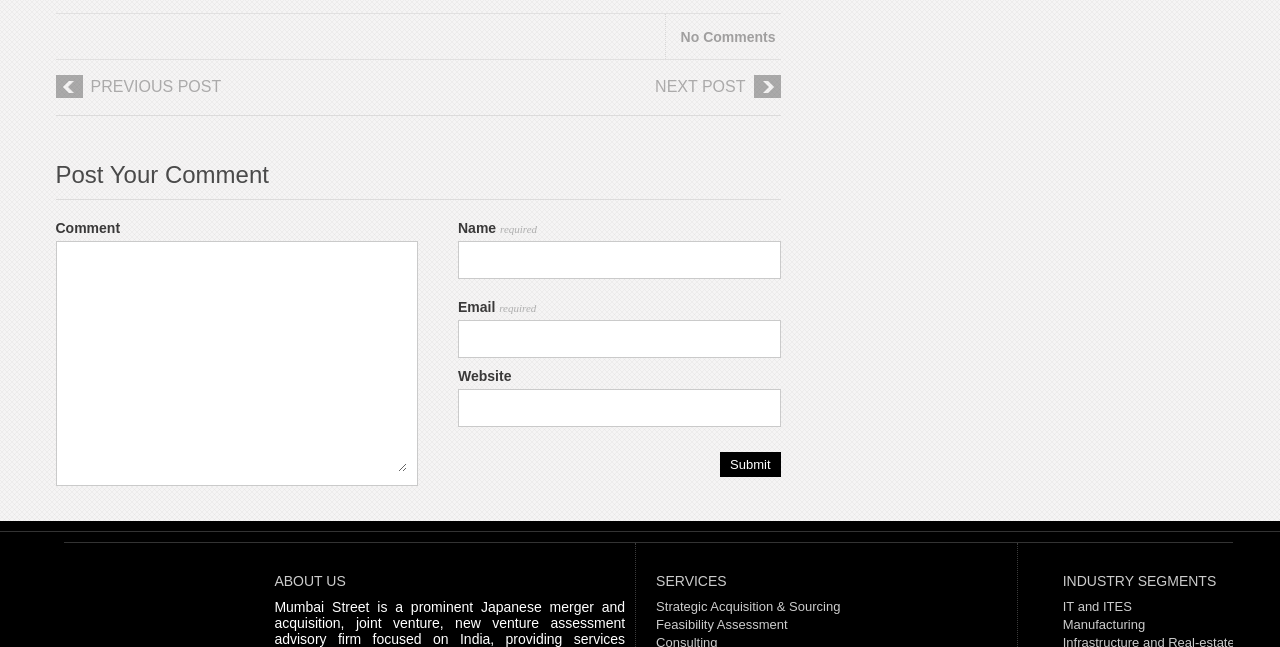What are the services offered?
Look at the webpage screenshot and answer the question with a detailed explanation.

The links 'Strategic Acquisition & Sourcing', 'Feasibility Assessment', 'IT and ITES', and 'Manufacturing' are listed under the 'SERVICES' heading, suggesting that these are the services offered by the organization.